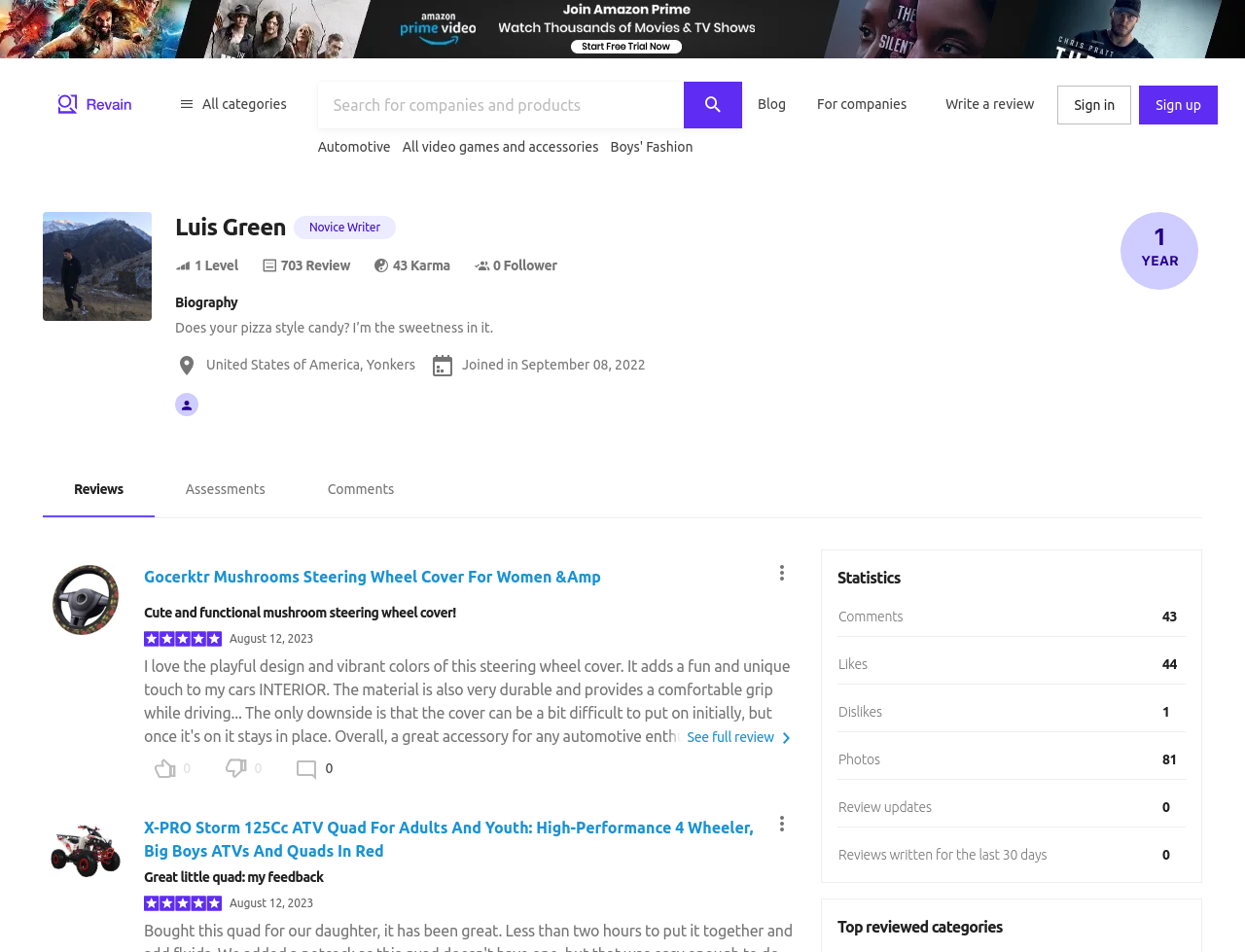Give a concise answer using only one word or phrase for this question:
What is the author's name?

Luis Green